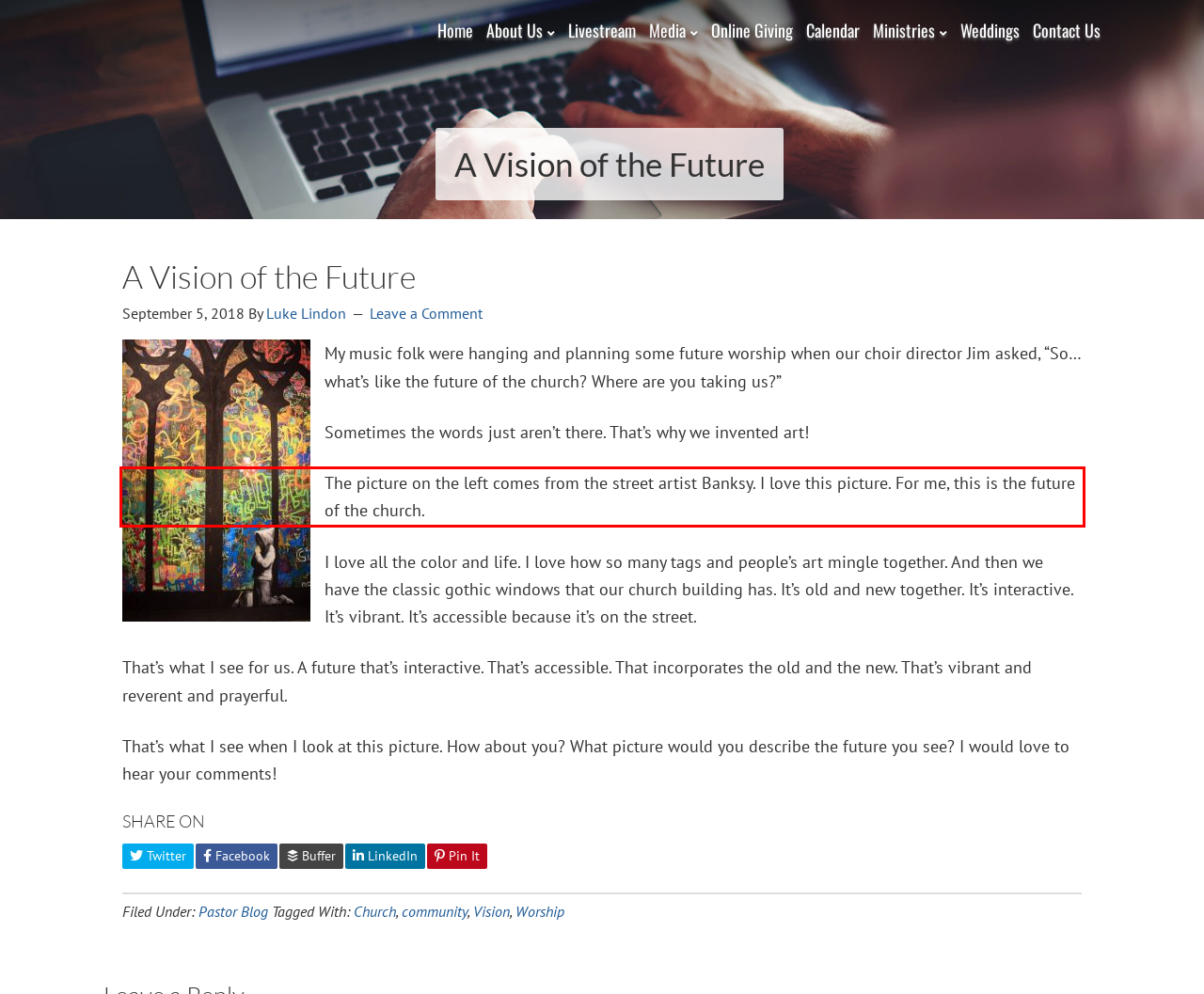Analyze the webpage screenshot and use OCR to recognize the text content in the red bounding box.

The picture on the left comes from the street artist Banksy. I love this picture. For me, this is the future of the church.